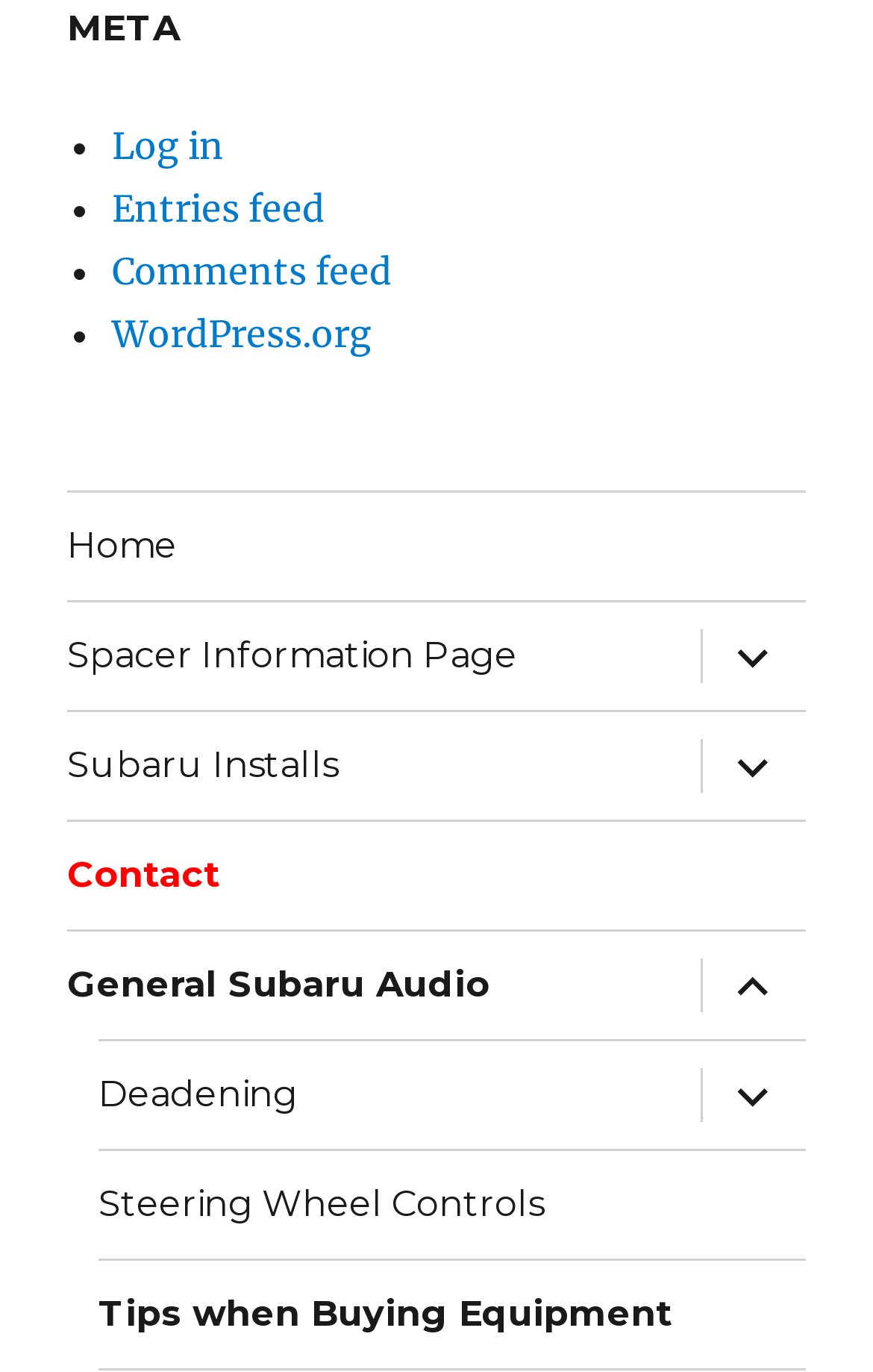What is the last link in the bottom menu?
Using the image, give a concise answer in the form of a single word or short phrase.

Tips when Buying Equipment